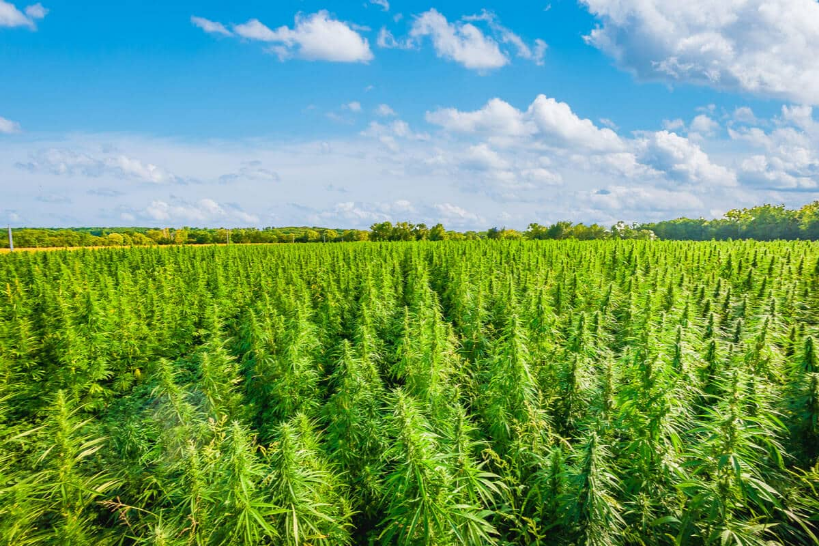Explain the image with as much detail as possible.

The image captures a lush and expansive cannabis field under a bright blue sky dotted with fluffy white clouds. Towering green plants stretch across the landscape, indicating a healthy crop ready for harvest. This vibrant scene serves as a stunning representation of effective cannabis cultivation, highlighting the importance of proper growing techniques. The clarity of the plants suggests a well-maintained farm, where optimal conditions foster robust growth and vitality, essential for a successful harvest. This visual underscores topics such as monster cropping and the various methods utilized in cannabis agriculture discussed in related articles.